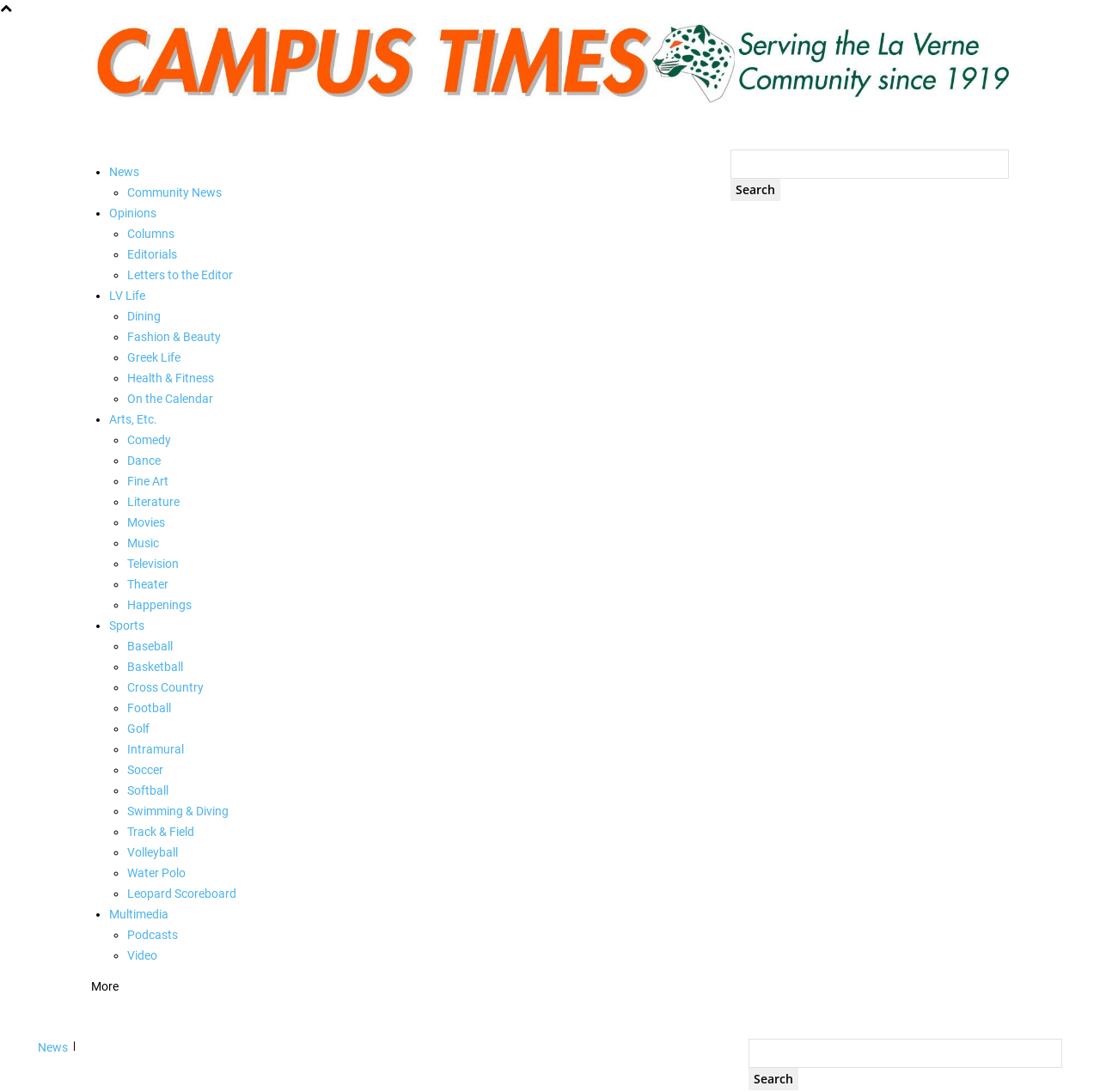What is the last sport listed under the 'Sports' section?
Utilize the information in the image to give a detailed answer to the question.

I scrolled down to the 'Sports' section and found the list of sports. The last sport listed is 'Water Polo'.